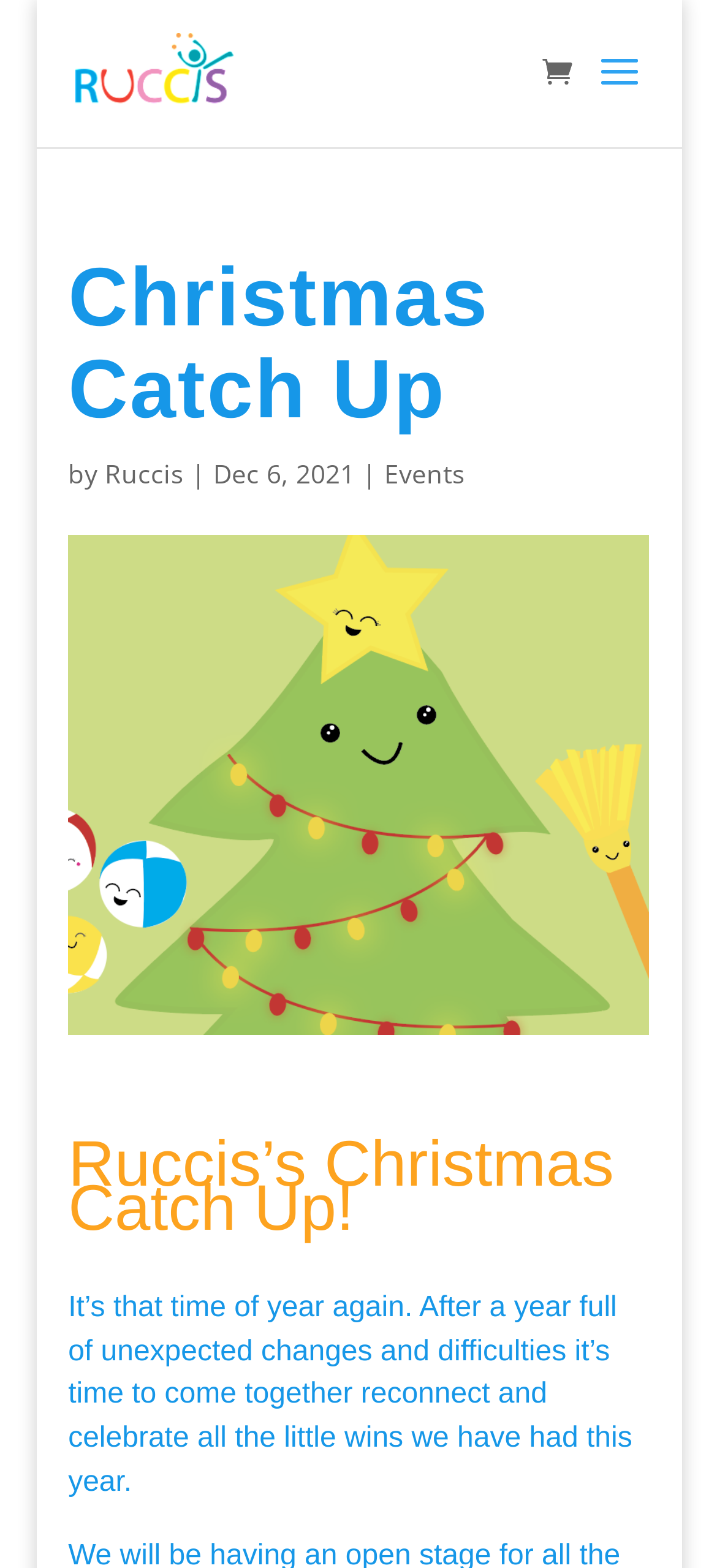What is the theme of the event?
Please interpret the details in the image and answer the question thoroughly.

The theme of the event can be inferred from the image caption 'Ruccis Christmas' and the main heading 'Christmas Catch Up'.